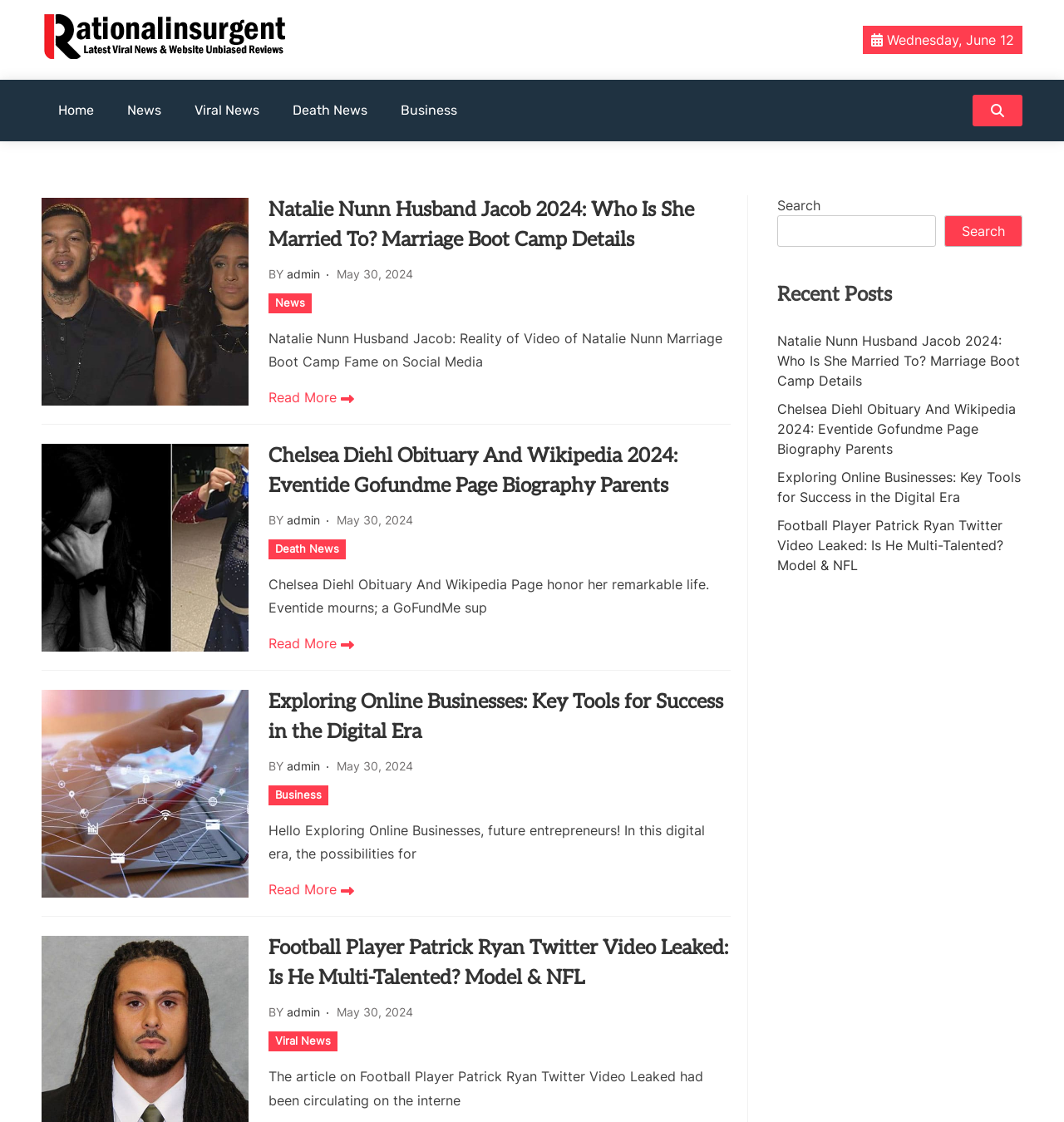Kindly determine the bounding box coordinates for the clickable area to achieve the given instruction: "Click the Read More button of Football Player Patrick Ryan Twitter Video Leaked".

[0.253, 0.784, 0.333, 0.802]